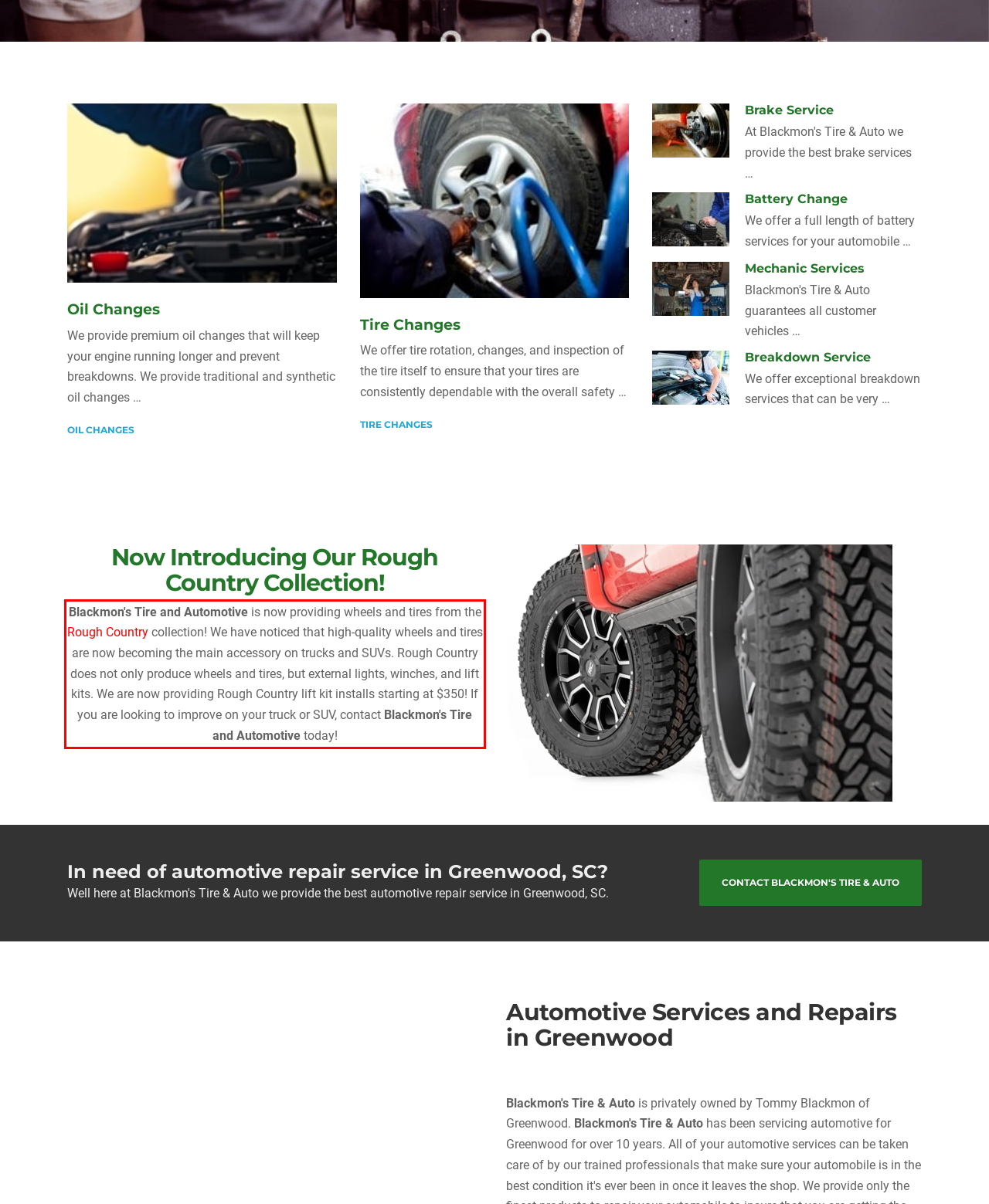Examine the webpage screenshot and use OCR to recognize and output the text within the red bounding box.

Blackmon's Tire and Automotive is now providing wheels and tires from the Rough Country collection! We have noticed that high-quality wheels and tires are now becoming the main accessory on trucks and SUVs. Rough Country does not only produce wheels and tires, but external lights, winches, and lift kits. We are now providing Rough Country lift kit installs starting at $350! If you are looking to improve on your truck or SUV, contact Blackmon's Tire and Automotive today!